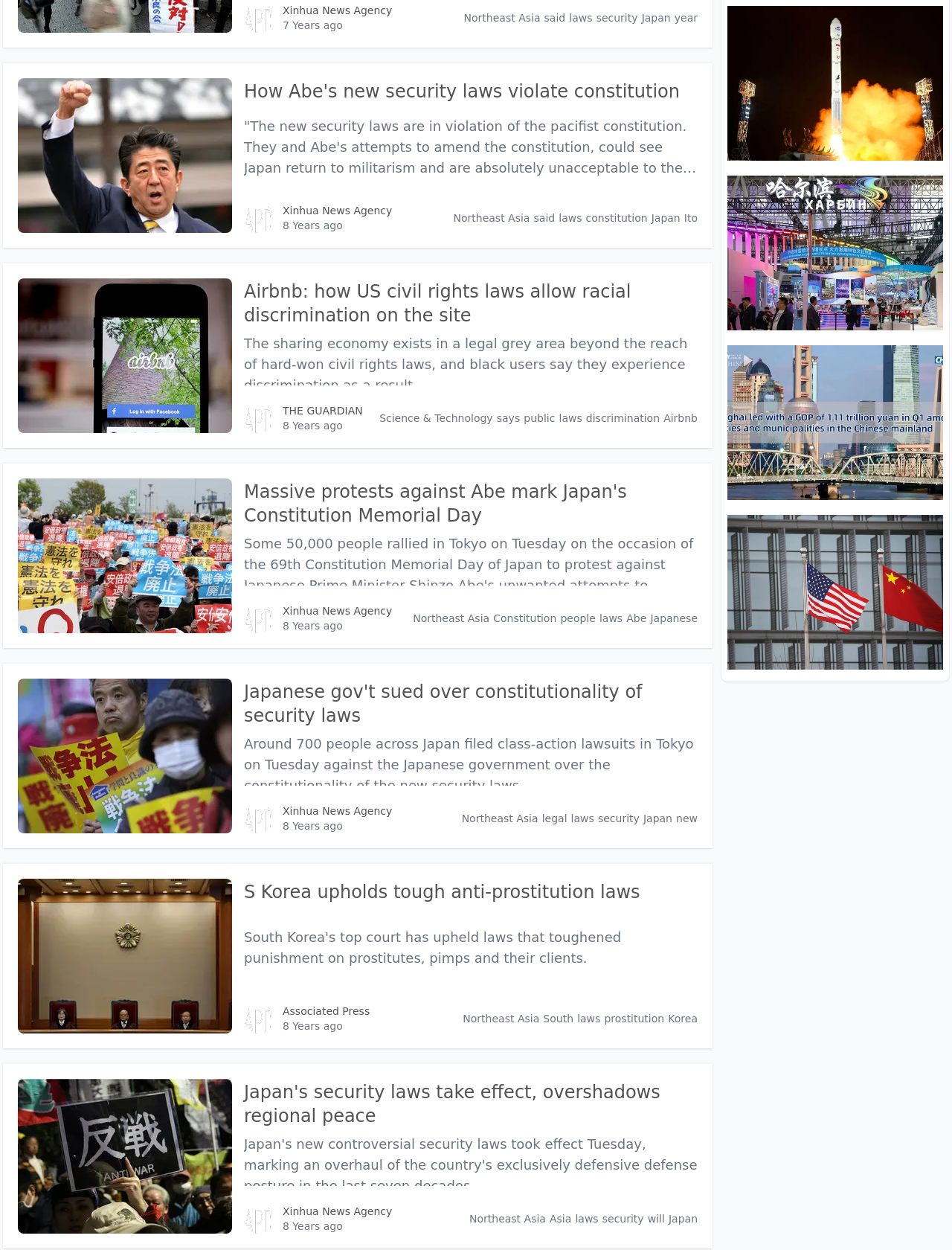Give the bounding box coordinates for the element described by: "Xinhua News Agency".

[0.256, 0.643, 0.288, 0.667]